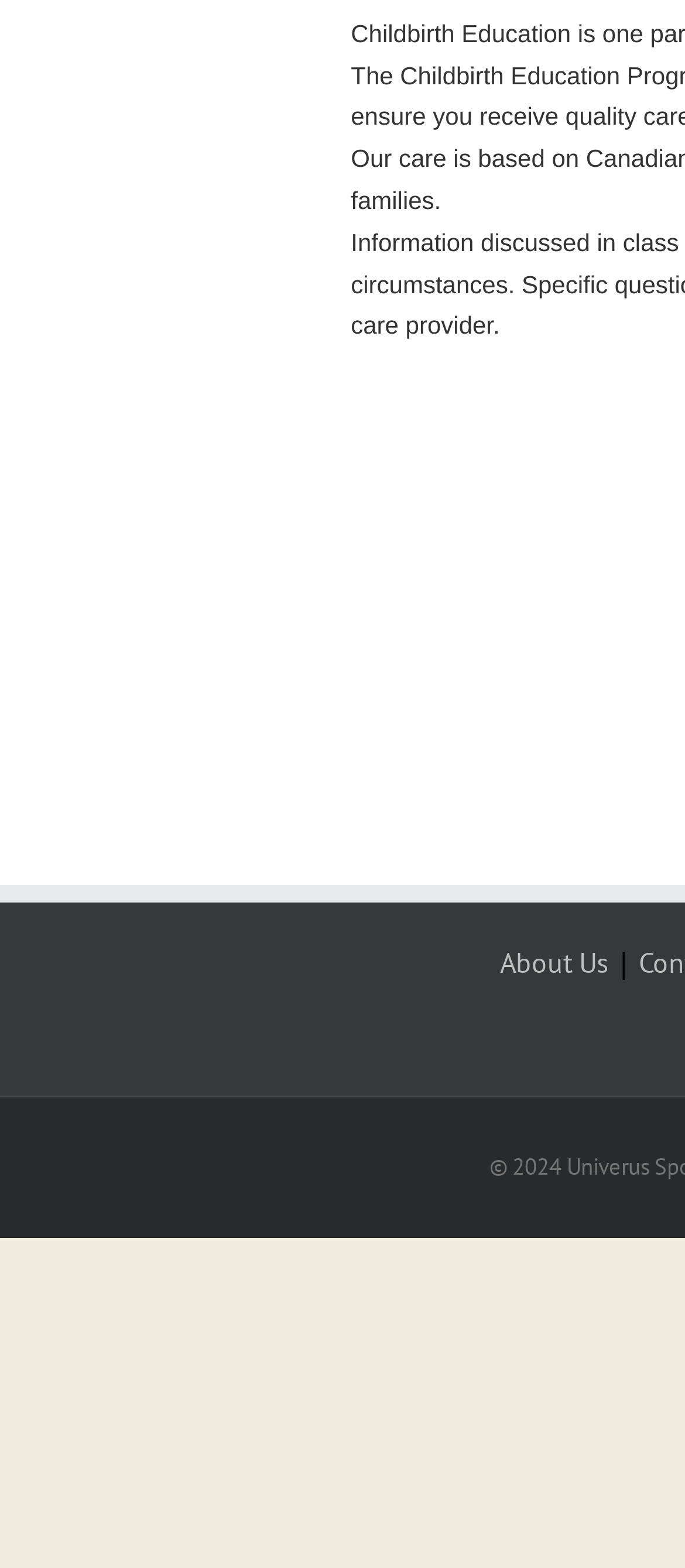Identify the bounding box coordinates for the UI element described as: "About Us".

[0.729, 0.602, 0.888, 0.625]